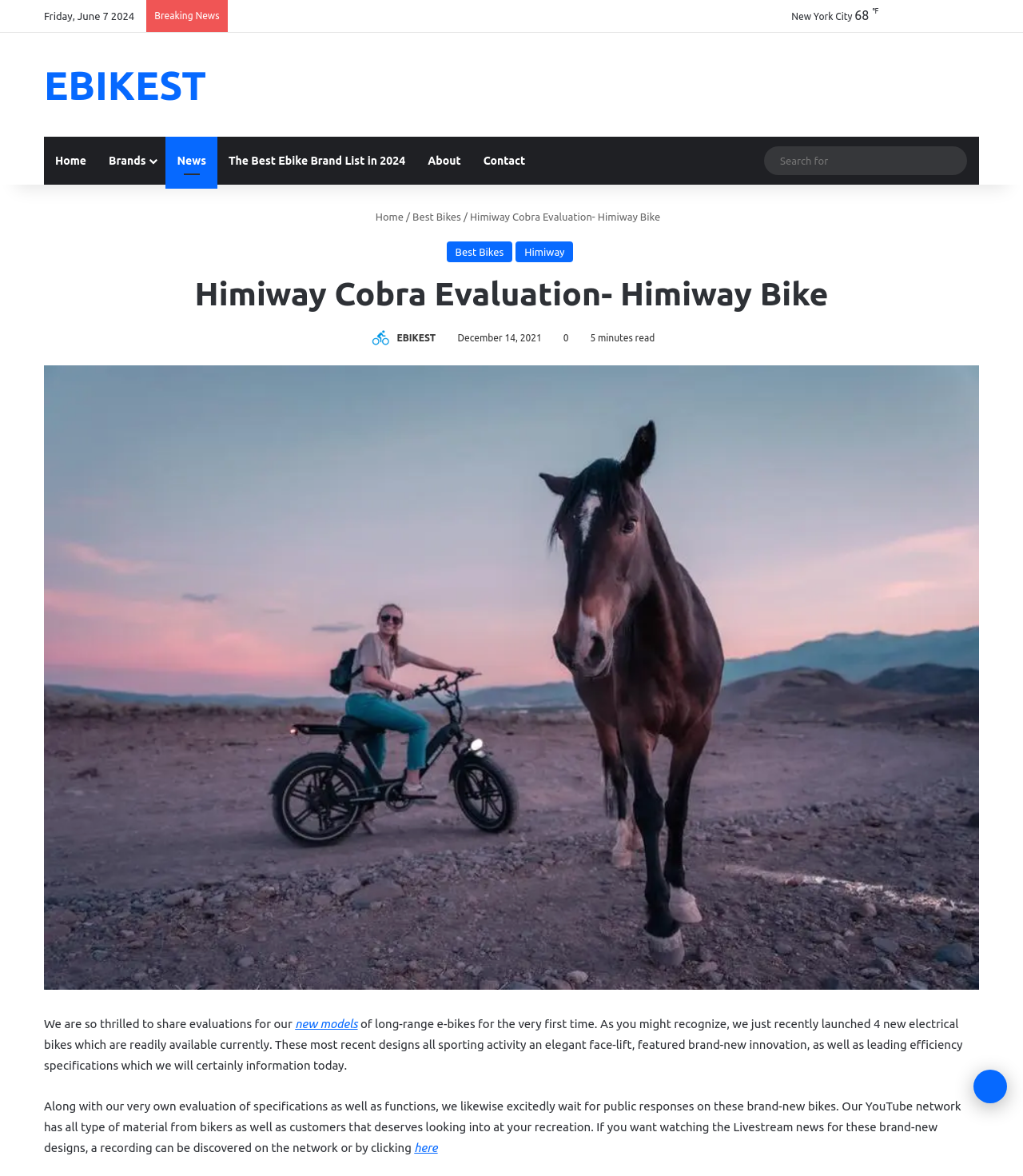Identify the bounding box coordinates of the clickable section necessary to follow the following instruction: "Visit the home page". The coordinates should be presented as four float numbers from 0 to 1, i.e., [left, top, right, bottom].

[0.043, 0.116, 0.095, 0.157]